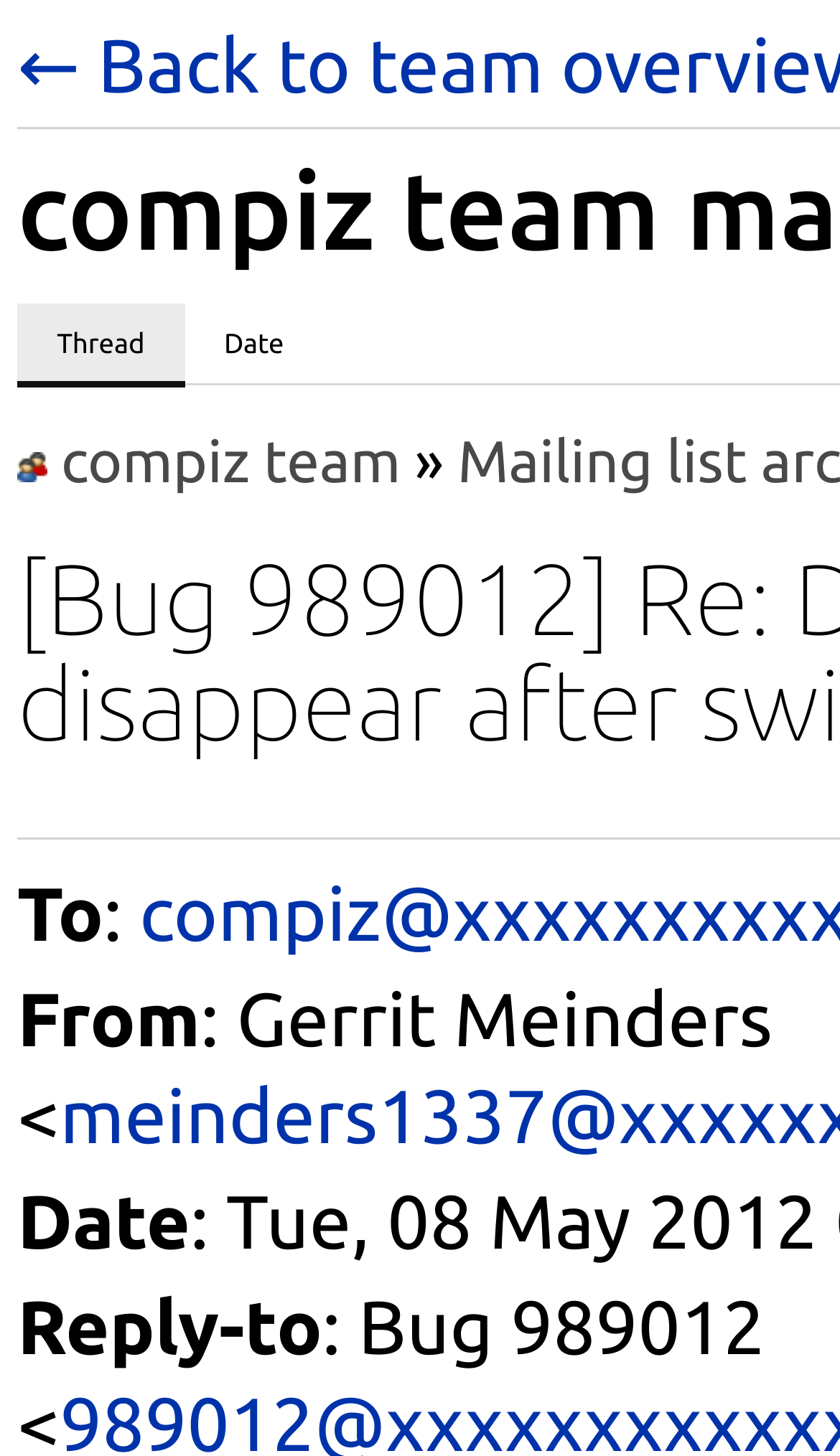Explain the contents of the webpage comprehensively.

The webpage appears to be a mailing list archive page, specifically showing a thread related to a bug report. At the top, there are two list items, "View messages by thread" and "View messages by date", which are positioned side by side, with the former on the left and the latter on the right. Each list item contains a link, "Thread" and "Date", respectively.

Below these list items, there is a link "compiz team" which is positioned near the top center of the page. To the right of this link, there is a table cell containing a non-breaking space character.

Further down the page, there are several static text elements, including "To", ":", "From", ":", "Date", and "Reply-to". These elements are arranged vertically, with "To" and "From" on the left side, and "Date" and "Reply-to" below them. The "From" element is followed by a text "Gerrit Meinders <", which is likely an email address.

Overall, the page appears to be a simple, text-based interface for viewing and interacting with a mailing list thread.